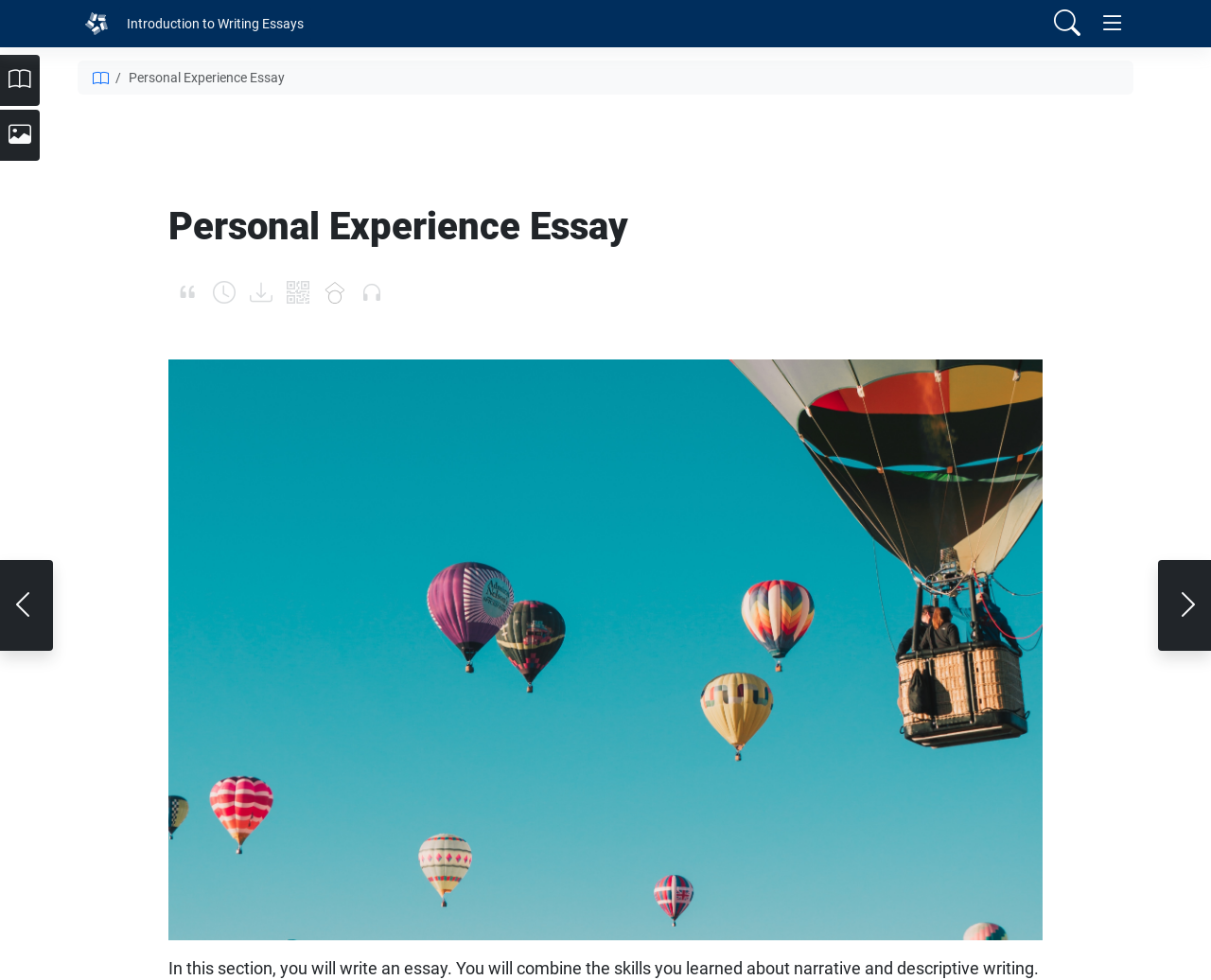How many links are there in the top navigation bar?
Based on the screenshot, respond with a single word or phrase.

5